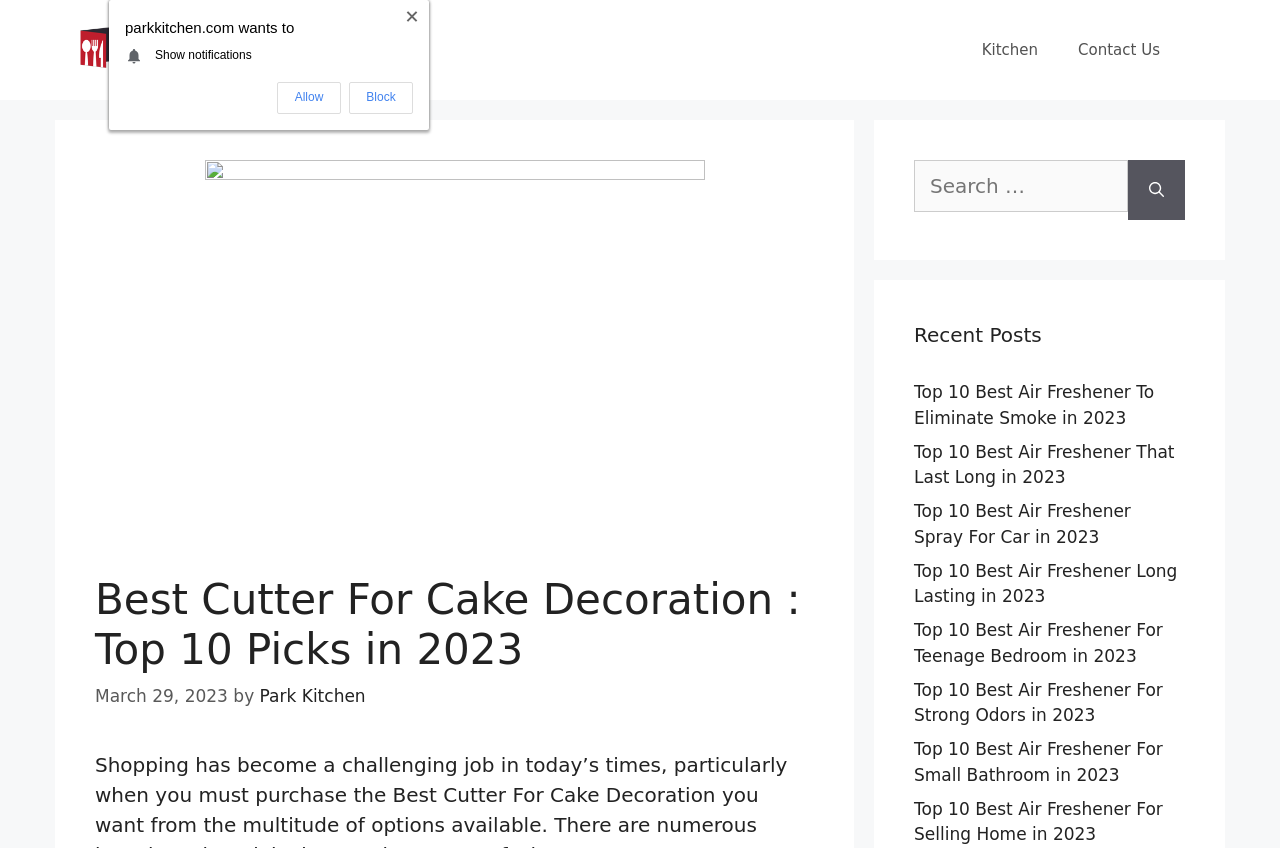What type of content is listed under 'Recent Posts'?
Based on the screenshot, respond with a single word or phrase.

Article links